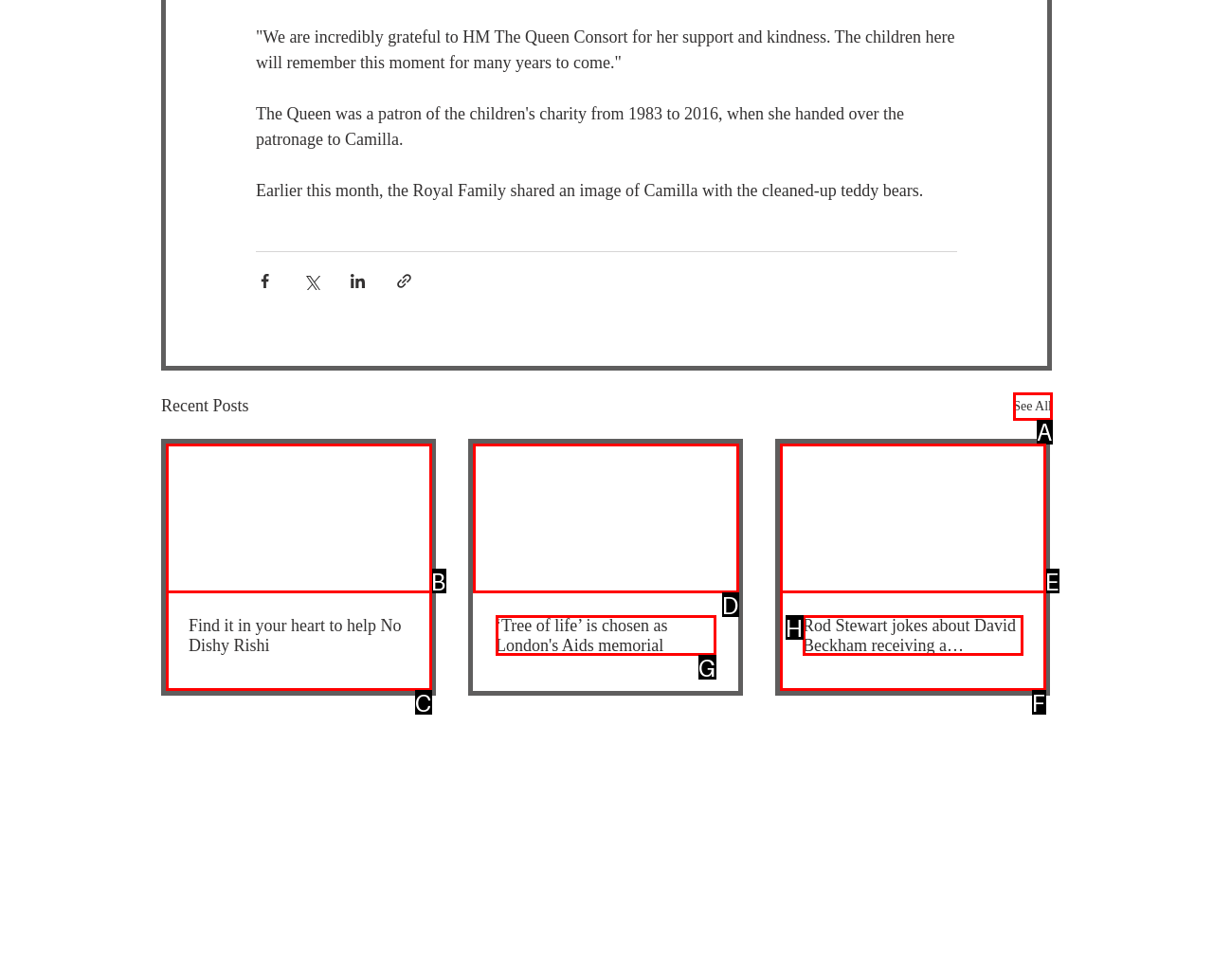Identify which HTML element aligns with the description: See All
Answer using the letter of the correct choice from the options available.

A